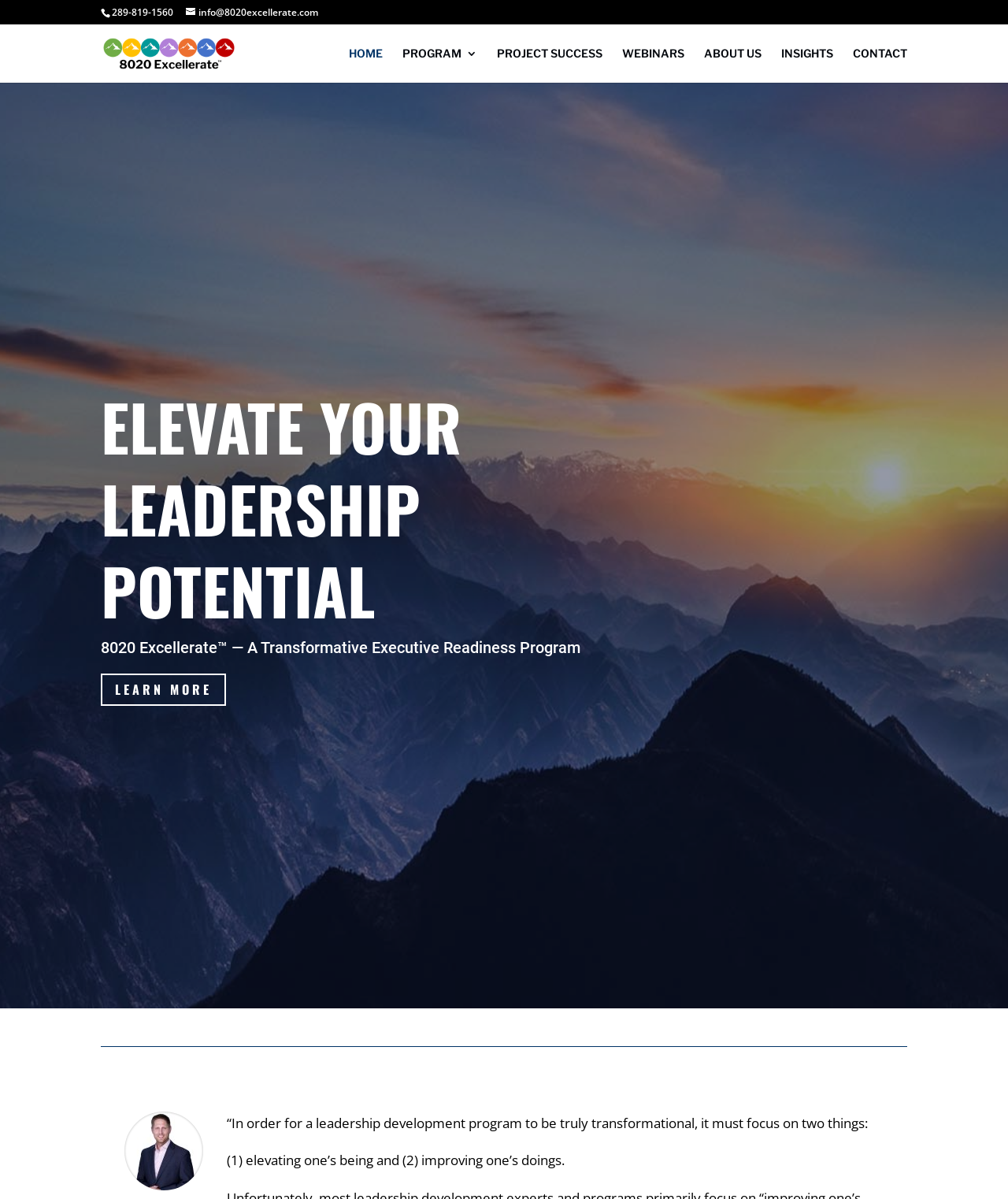Determine the bounding box coordinates of the clickable element necessary to fulfill the instruction: "Visit the Facebook page". Provide the coordinates as four float numbers within the 0 to 1 range, i.e., [left, top, right, bottom].

None